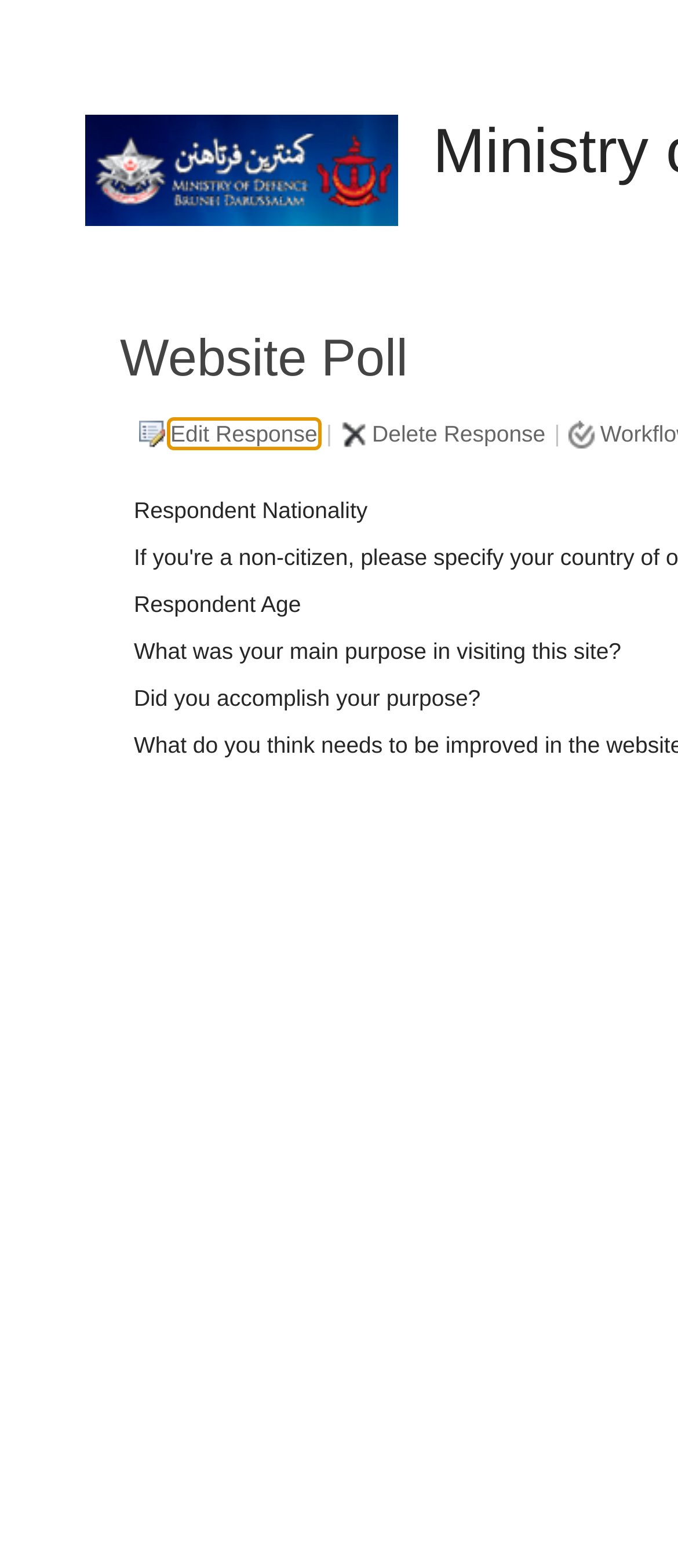What is the name of the survey site?
Provide a detailed answer to the question using information from the image.

The name of the survey site can be found in the link at the top of the webpage, which is 'Ministry of Defence Survey Site'.